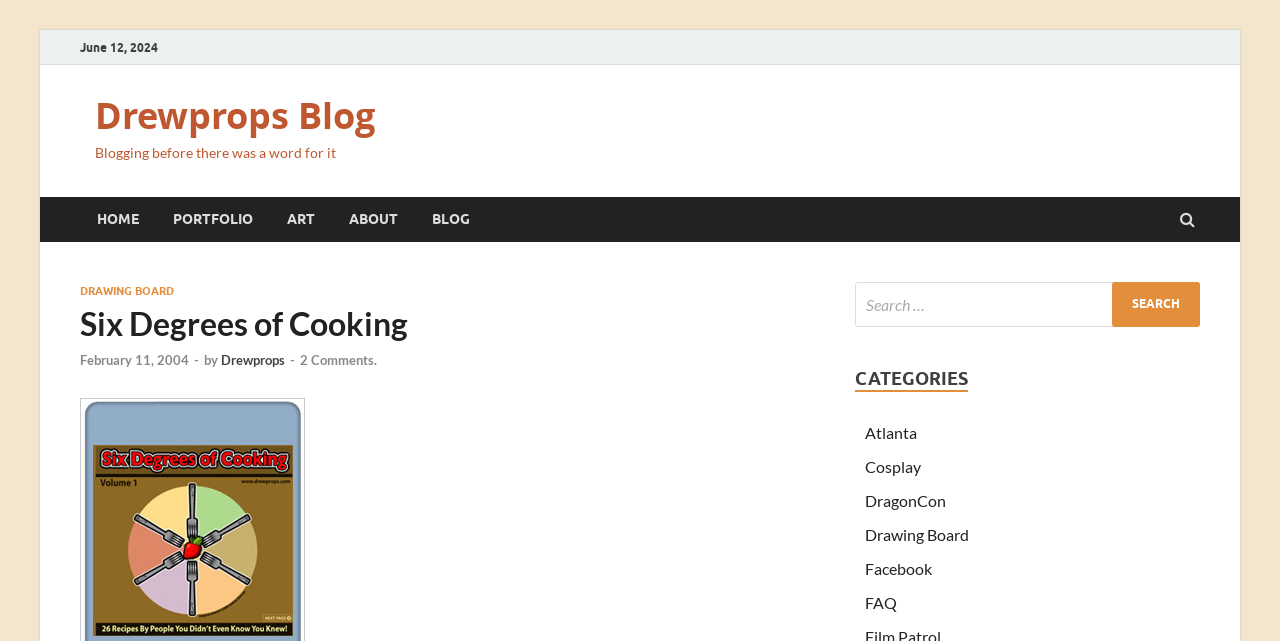Reply to the question with a single word or phrase:
How many comments does the blog post have?

2